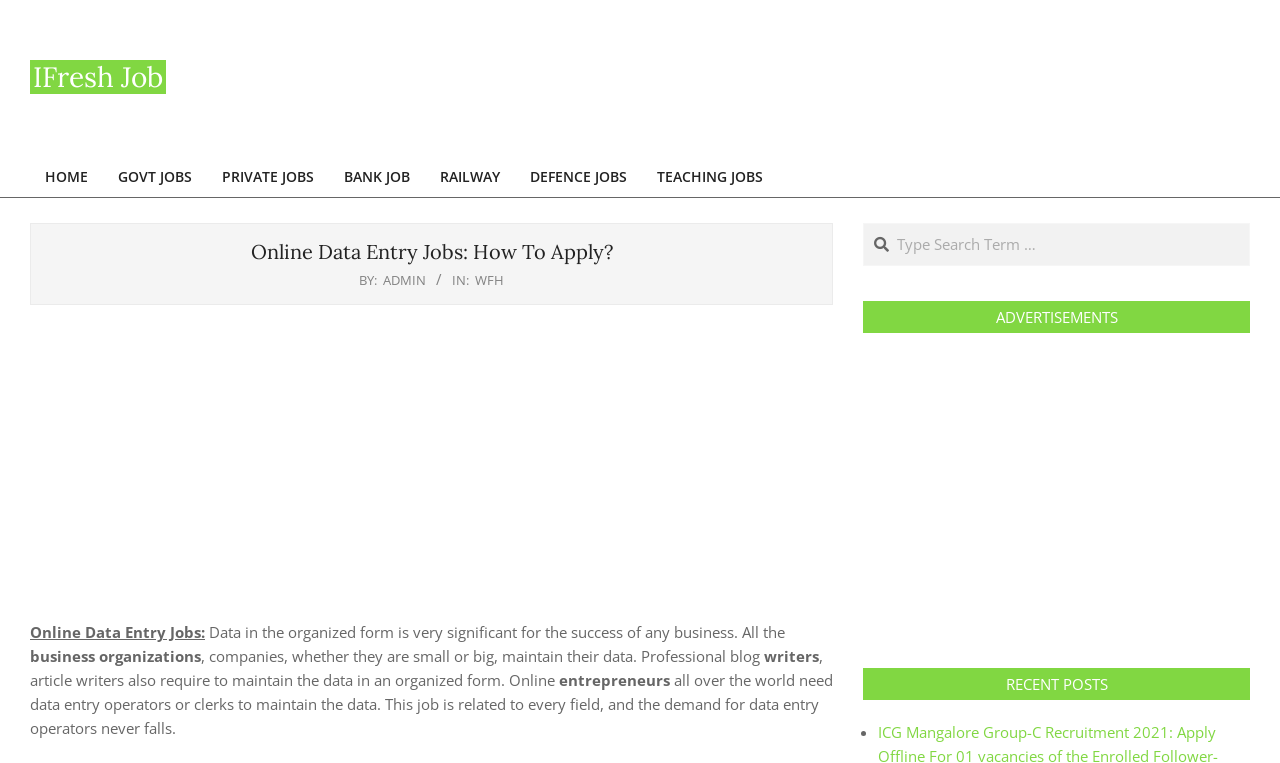Determine the bounding box coordinates in the format (top-left x, top-left y, bottom-right x, bottom-right y). Ensure all values are floating point numbers between 0 and 1. Identify the bounding box of the UI element described by: aria-label="Advertisement" name="aswift_1" title="Advertisement"

[0.723, 0.02, 0.973, 0.177]